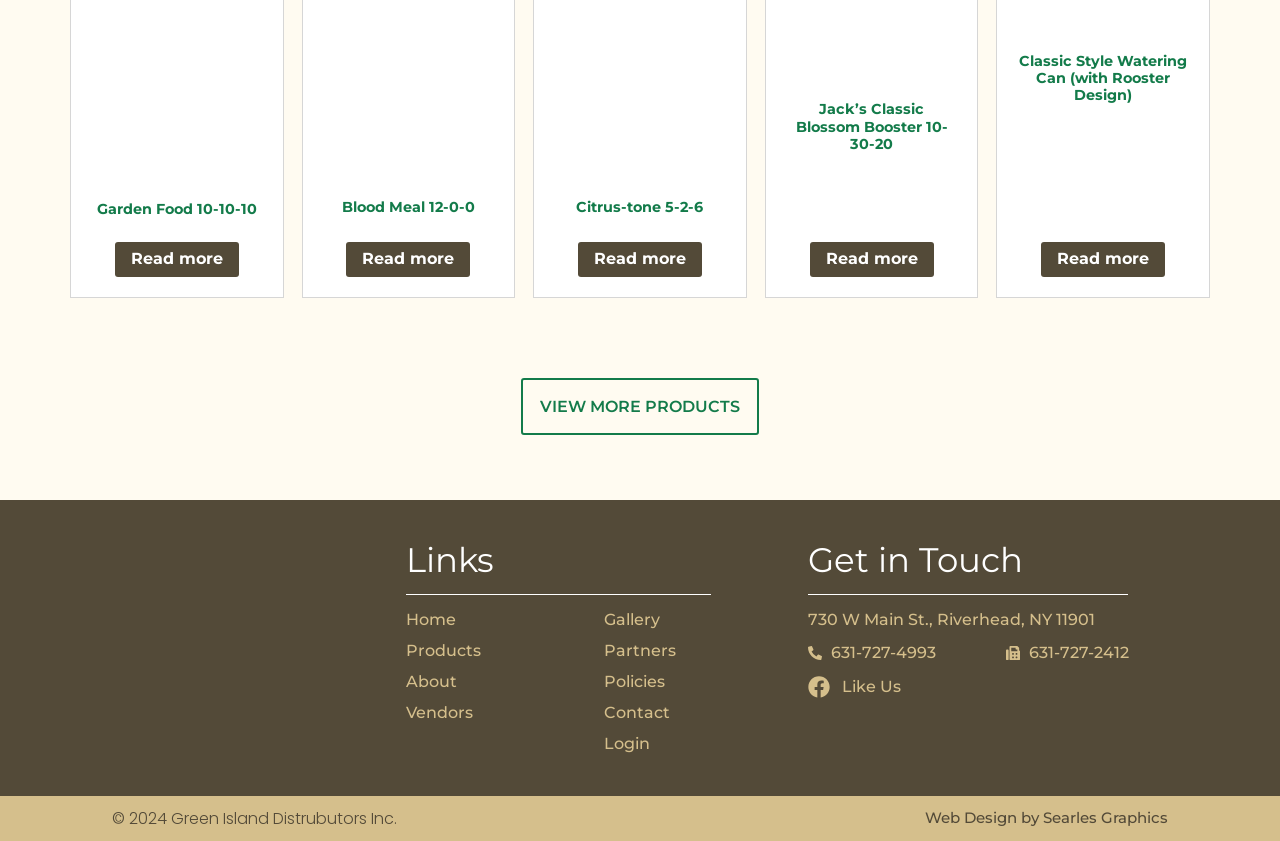Reply to the question with a single word or phrase:
How many phone numbers are listed in the 'Get in Touch' section?

2